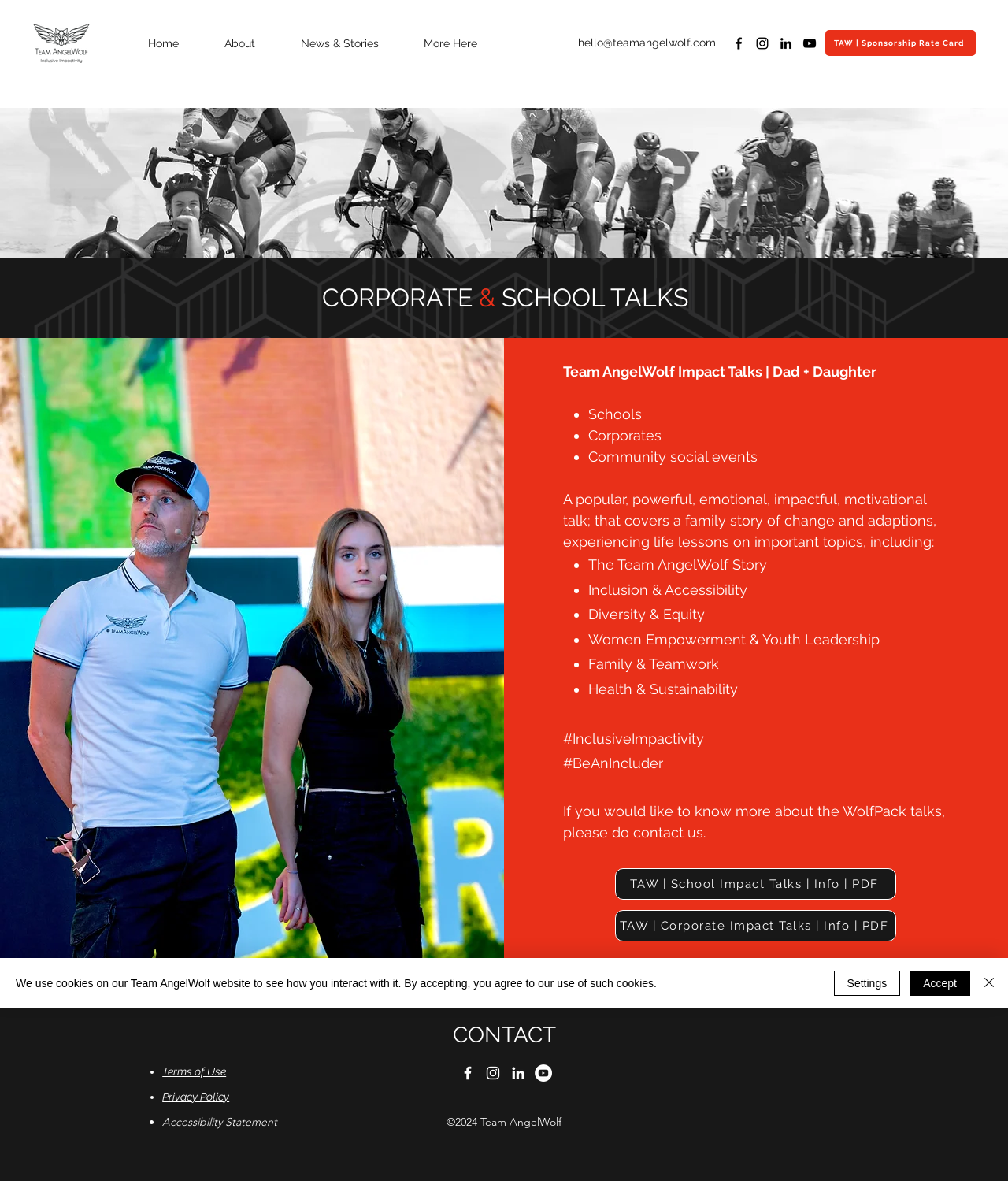Determine the bounding box coordinates of the UI element that matches the following description: "More Here". The coordinates should be four float numbers between 0 and 1 in the format [left, top, right, bottom].

[0.398, 0.02, 0.495, 0.053]